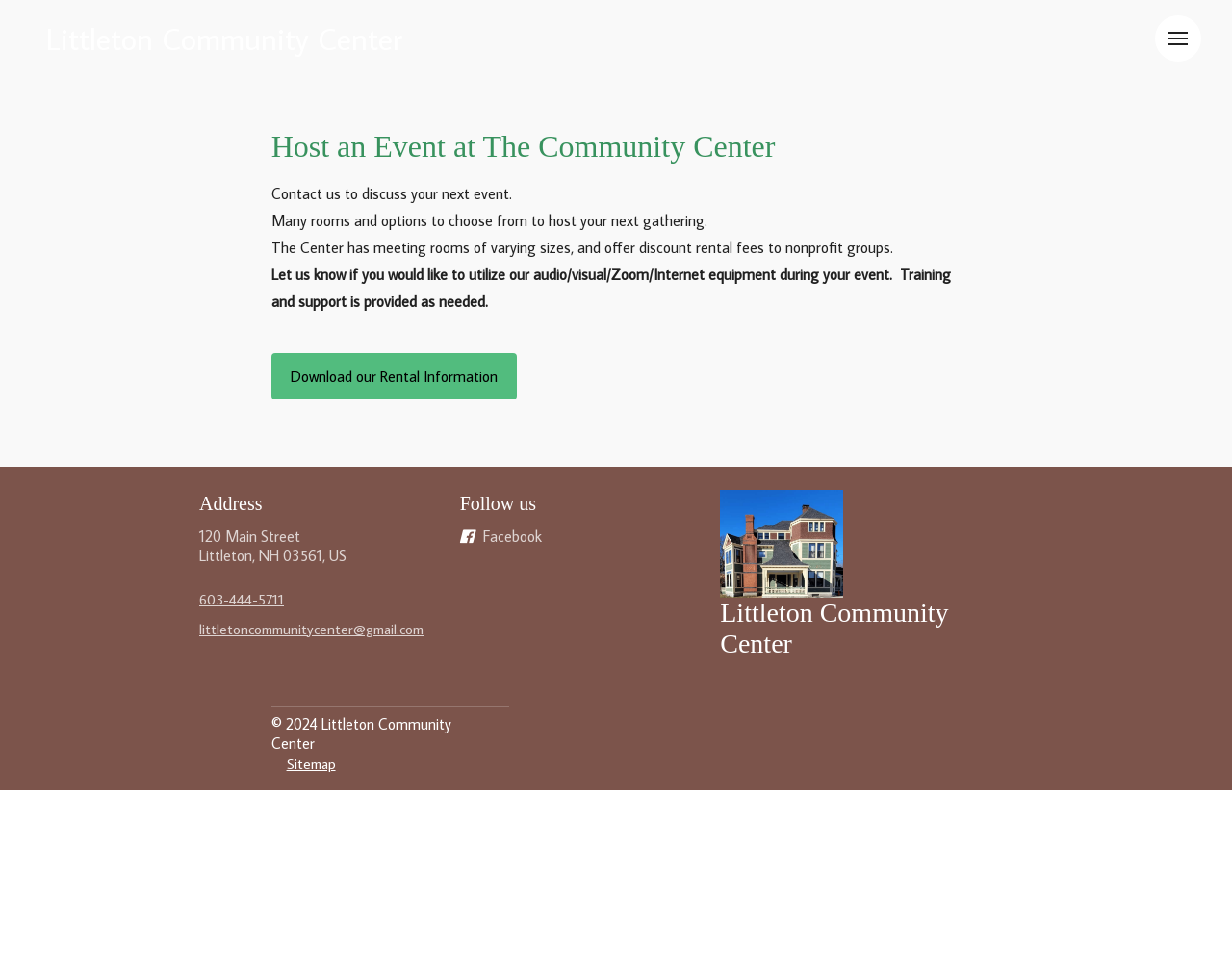Determine the bounding box coordinates of the area to click in order to meet this instruction: "Contact us through phone number".

[0.162, 0.602, 0.23, 0.624]